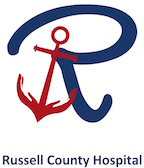Analyze the image and deliver a detailed answer to the question: What does the stylized 'R' symbolize?

The stylized 'R' in the logo incorporates an anchor motif, which symbolizes strength and stability, conveying the hospital's commitment to providing reliable and trustworthy healthcare services.